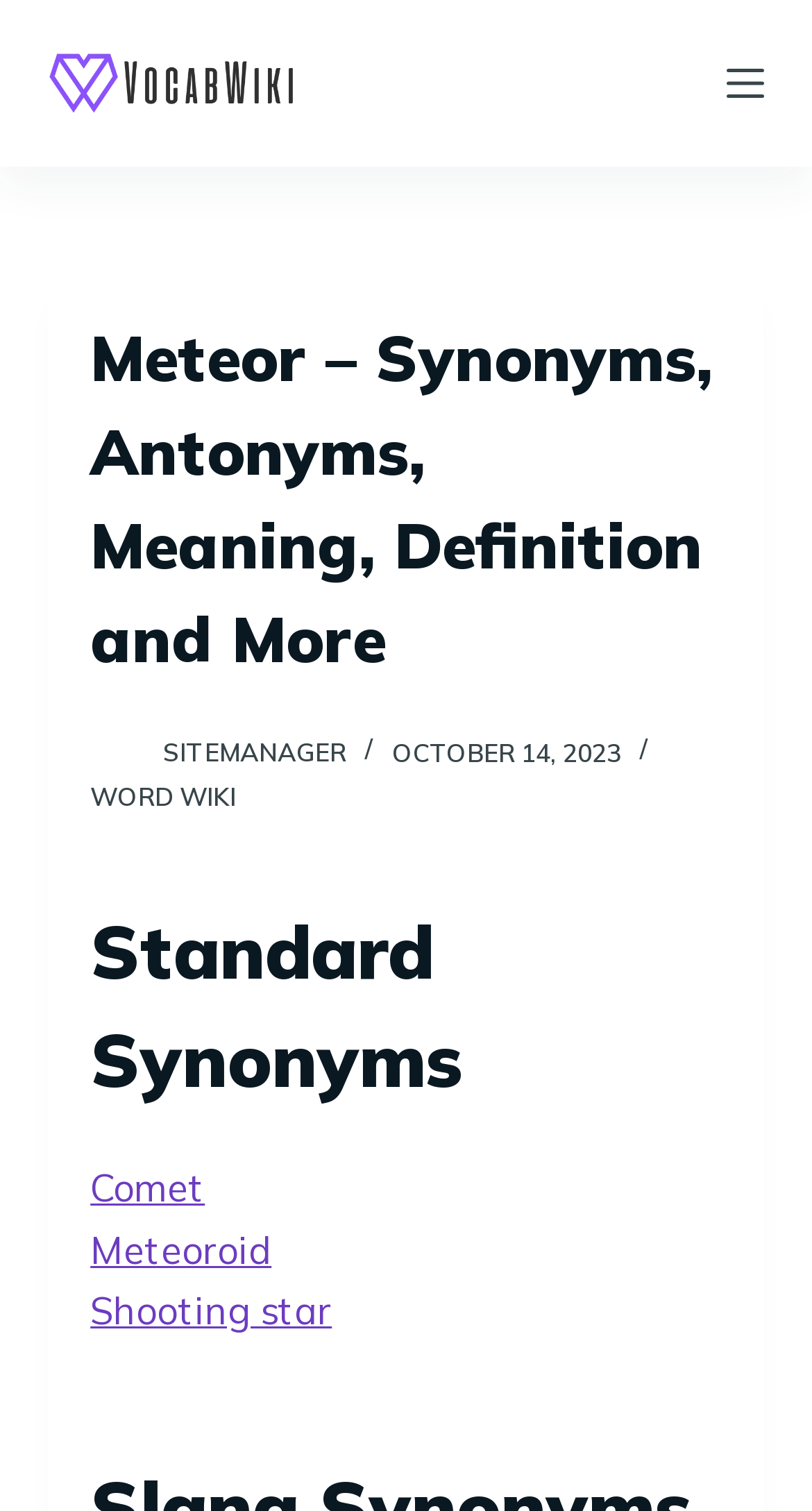Pinpoint the bounding box coordinates of the clickable element to carry out the following instruction: "Check the Shooting star synonym."

[0.111, 0.852, 0.409, 0.884]